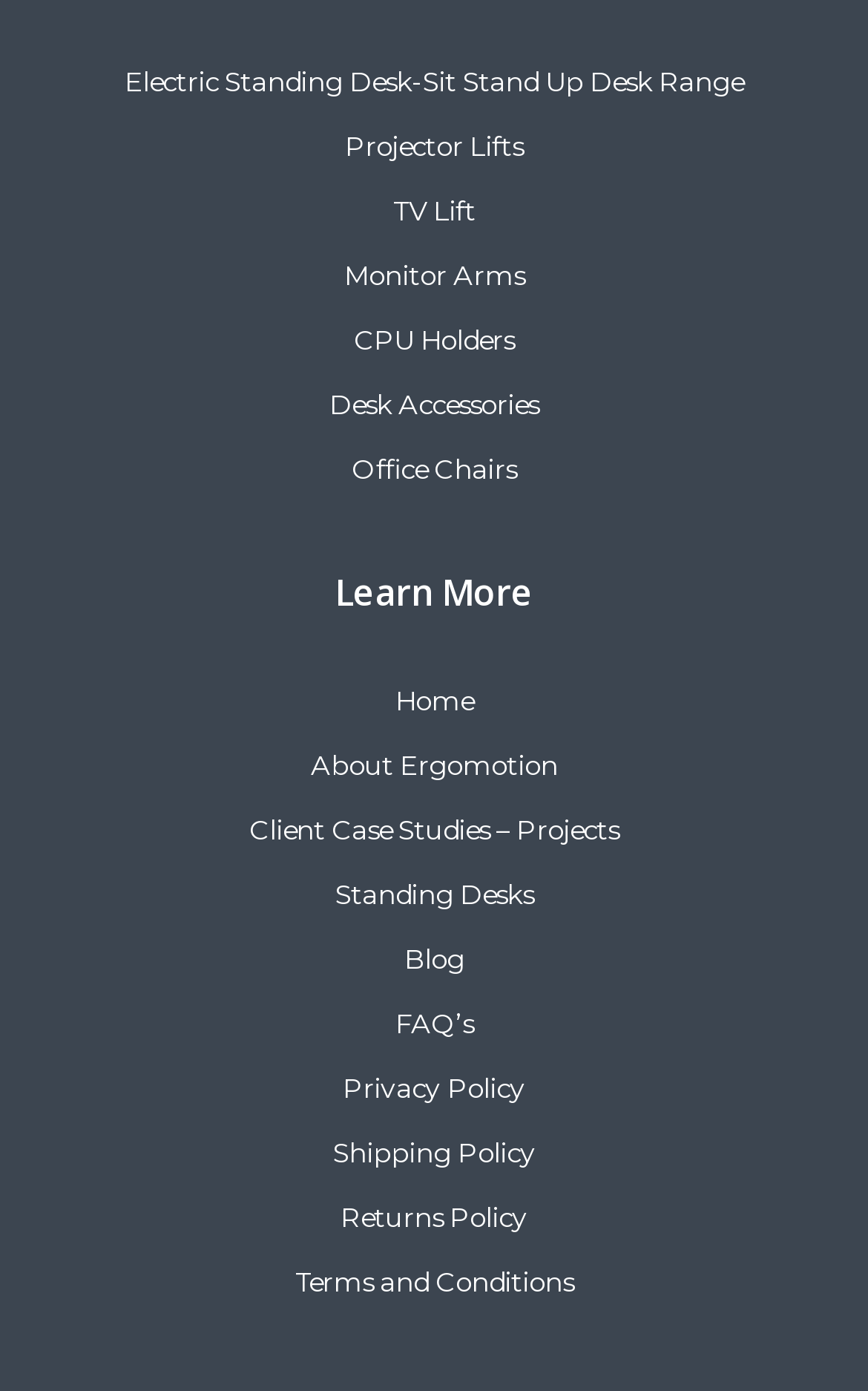Please find the bounding box coordinates (top-left x, top-left y, bottom-right x, bottom-right y) in the screenshot for the UI element described as follows: Client Case Studies – Projects

[0.287, 0.584, 0.713, 0.608]